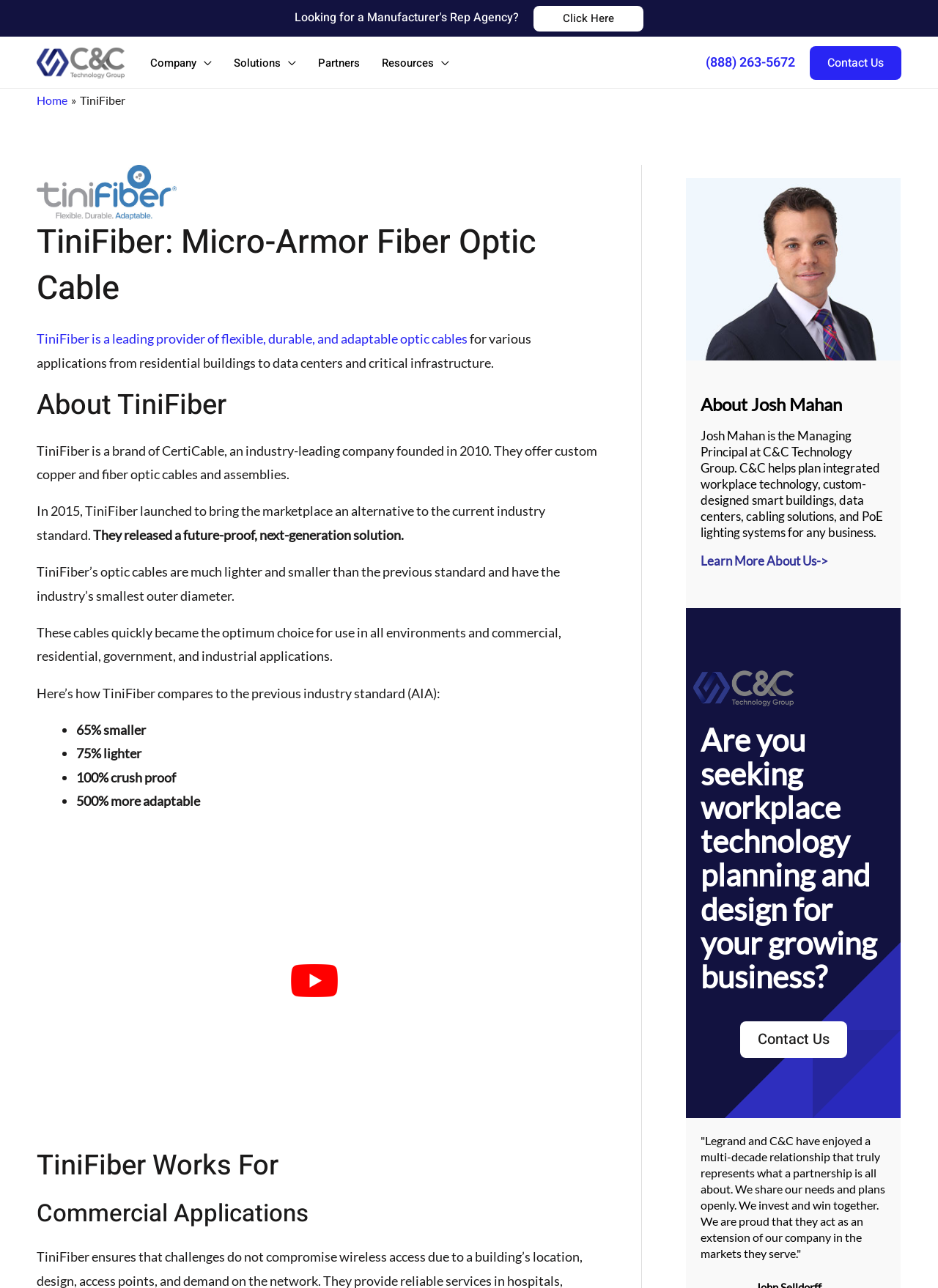Identify the primary heading of the webpage and provide its text.

TiniFiber: Micro-Armor Fiber Optic Cable